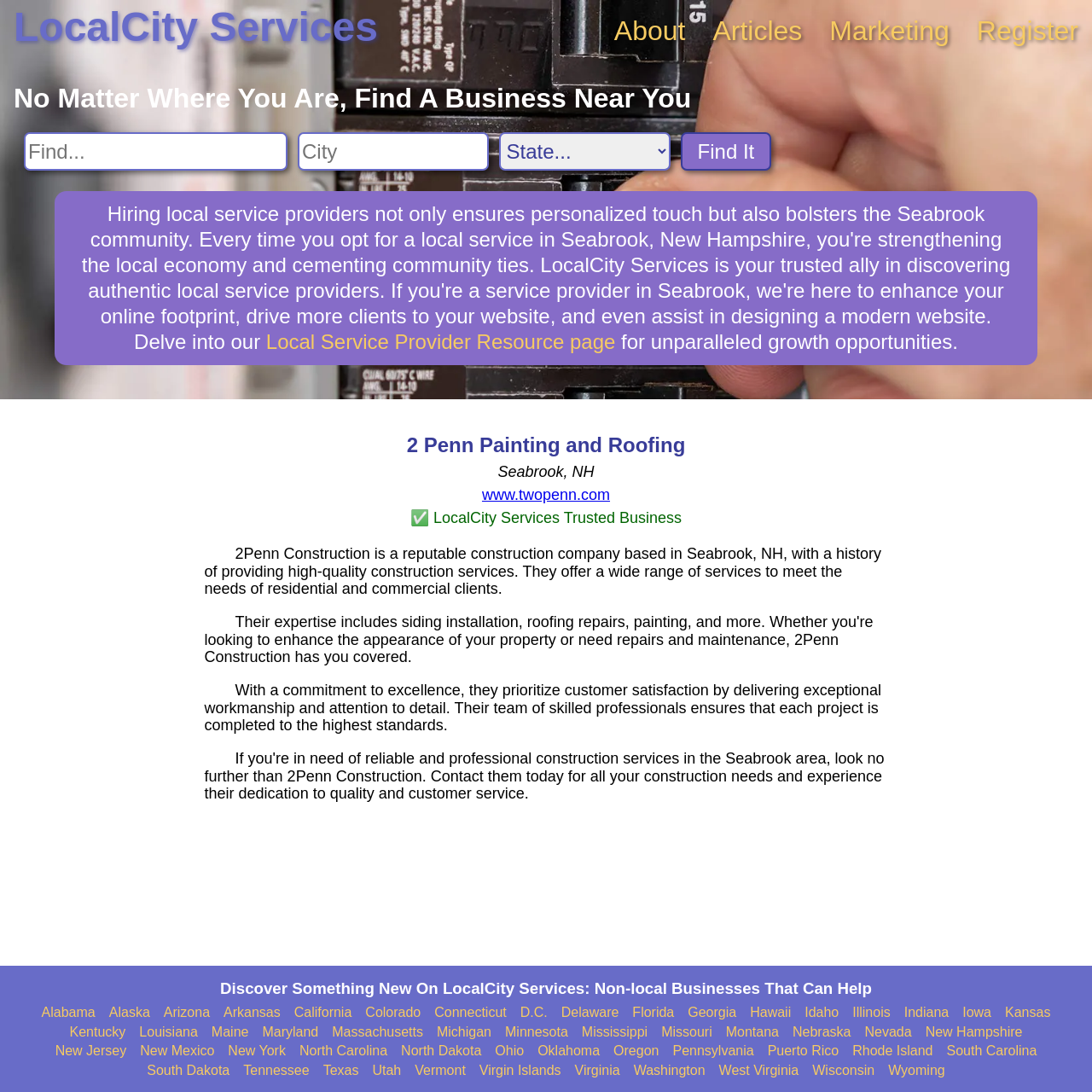Locate the bounding box coordinates of the element you need to click to accomplish the task described by this instruction: "Explore businesses in New Hampshire".

[0.847, 0.938, 0.936, 0.953]